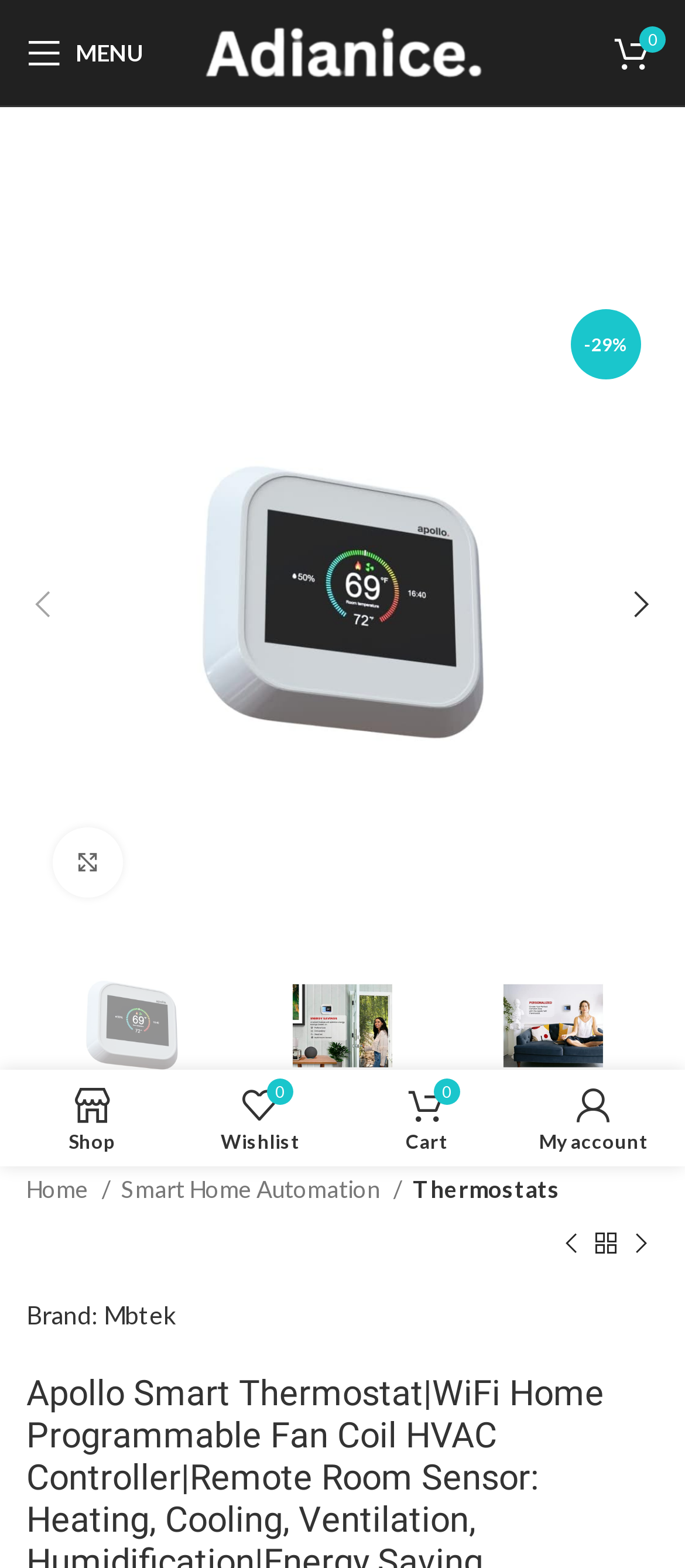Your task is to find and give the main heading text of the webpage.

Apollo Smart Thermostat|WiFi Home Programmable Fan Coil HVAC Controller|Remote Room Sensor: Heating, Cooling, Ventilation, Humidification|Energy Saving, Touchscreen Display|Alexa & Google Compatible